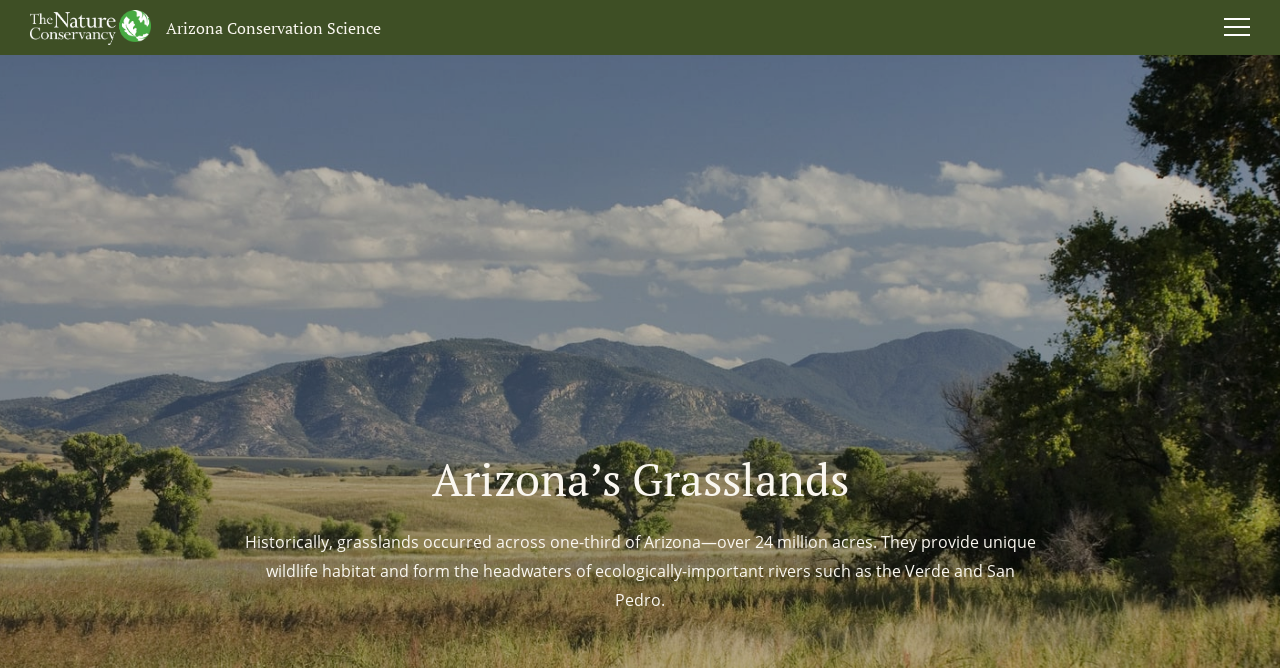Ascertain the bounding box coordinates for the UI element detailed here: "parent_node: Arizona Conservation Science". The coordinates should be provided as [left, top, right, bottom] with each value being a float between 0 and 1.

[0.023, 0.015, 0.118, 0.067]